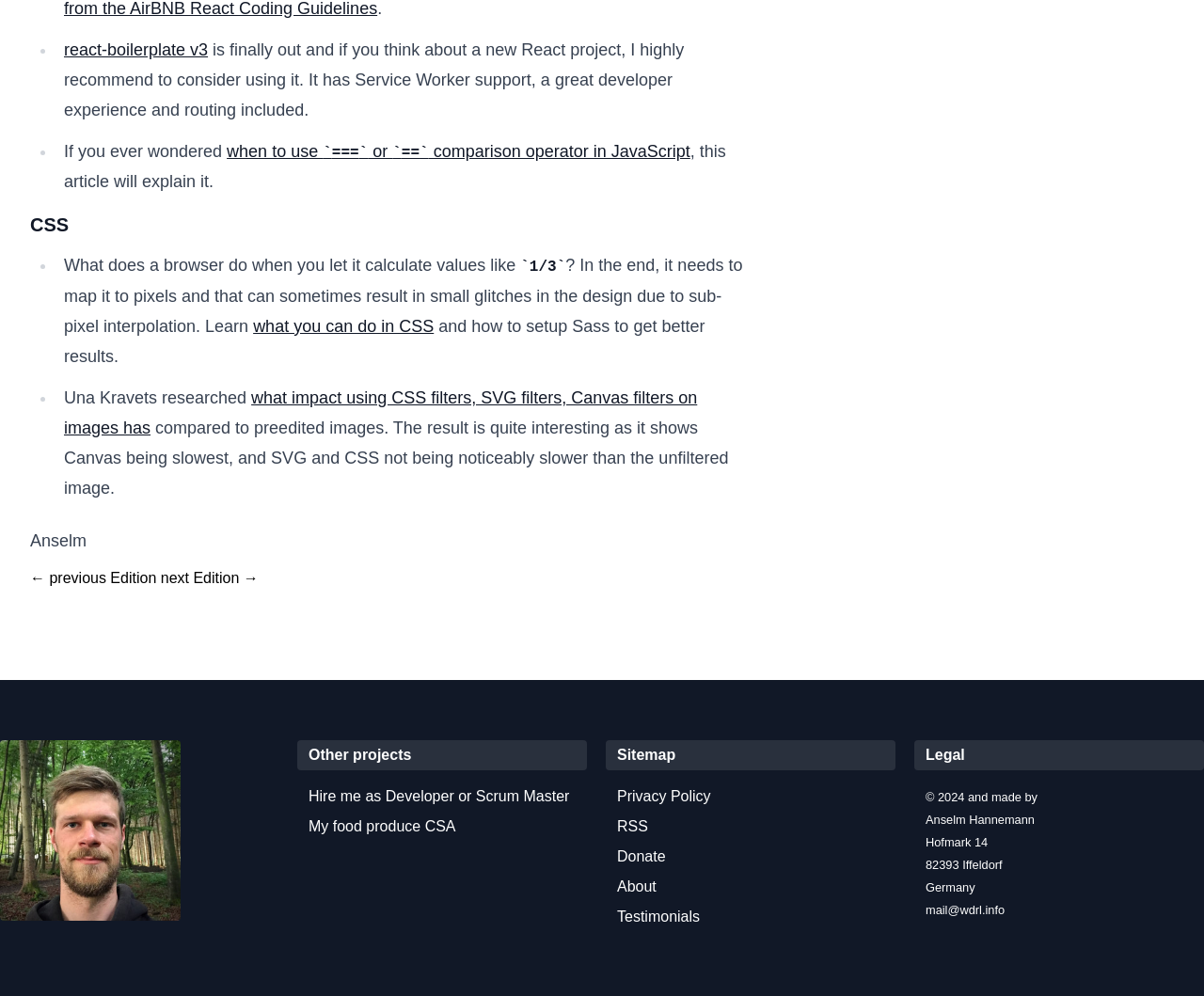Find and provide the bounding box coordinates for the UI element described with: "Friday Sermon311".

None